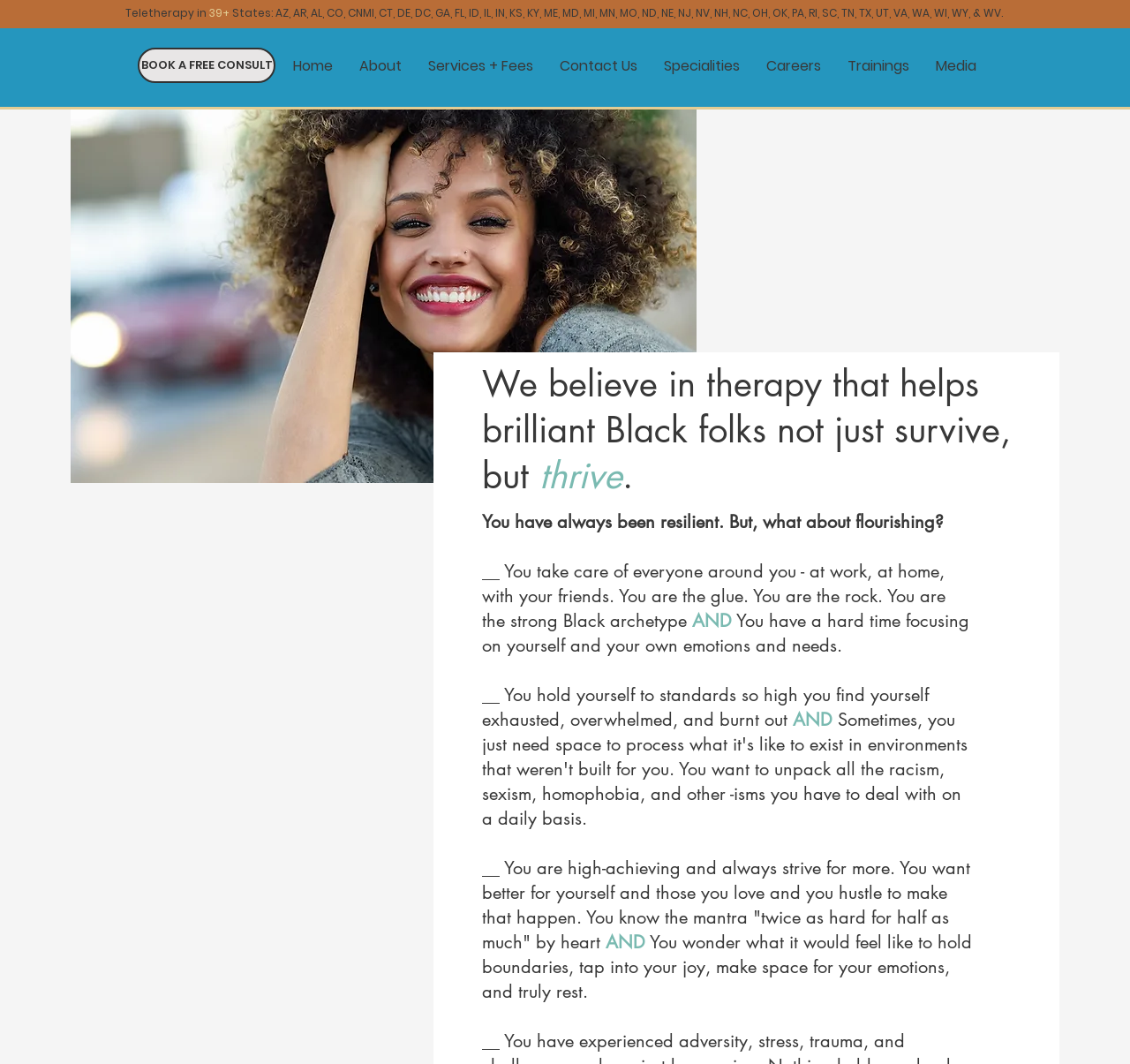Locate the bounding box coordinates of the element that should be clicked to execute the following instruction: "Go to the home page".

[0.248, 0.041, 0.306, 0.082]